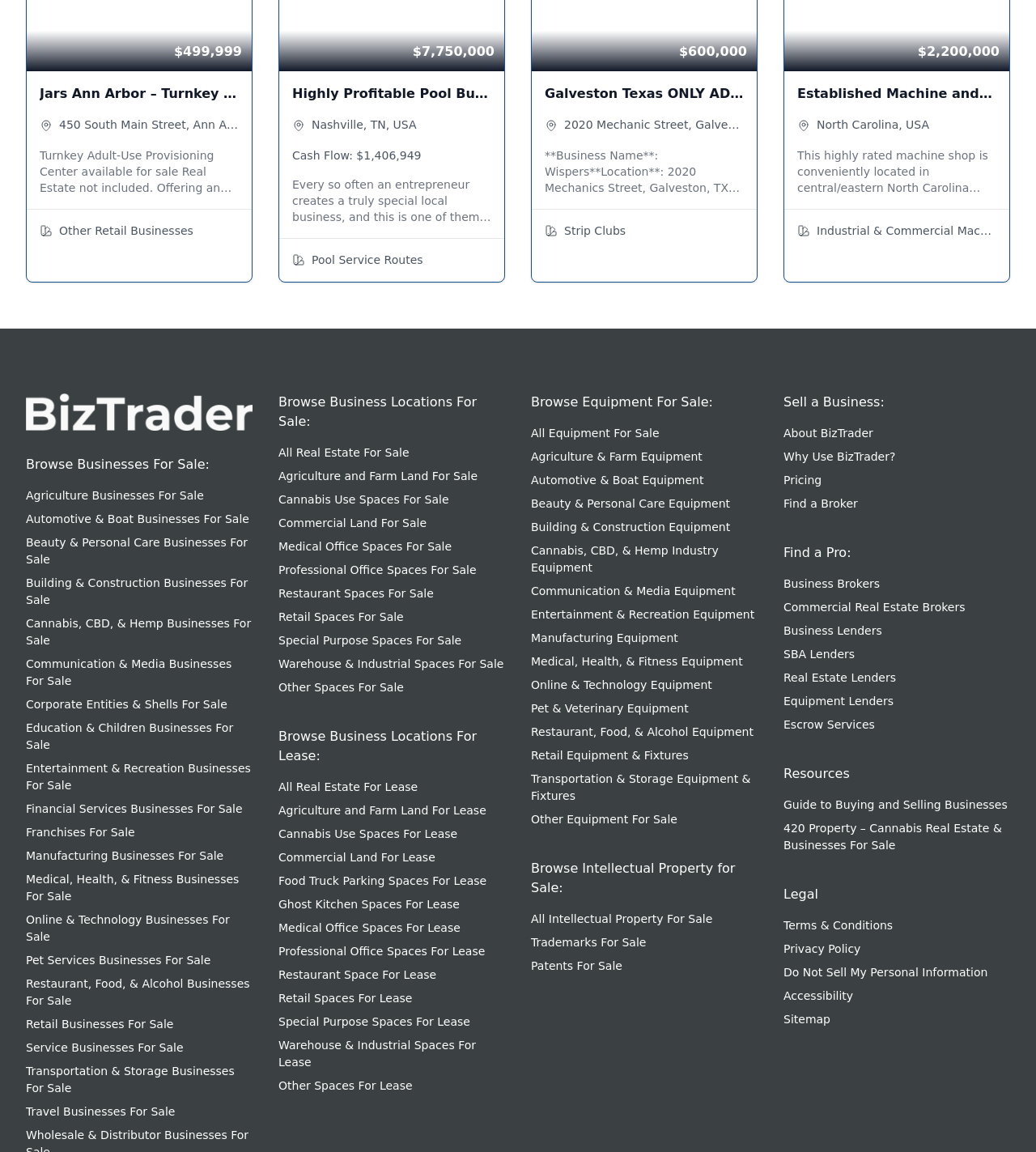Use a single word or phrase to answer the question: Where is the Highly Profitable Pool Business located?

Nashville, TN, USA